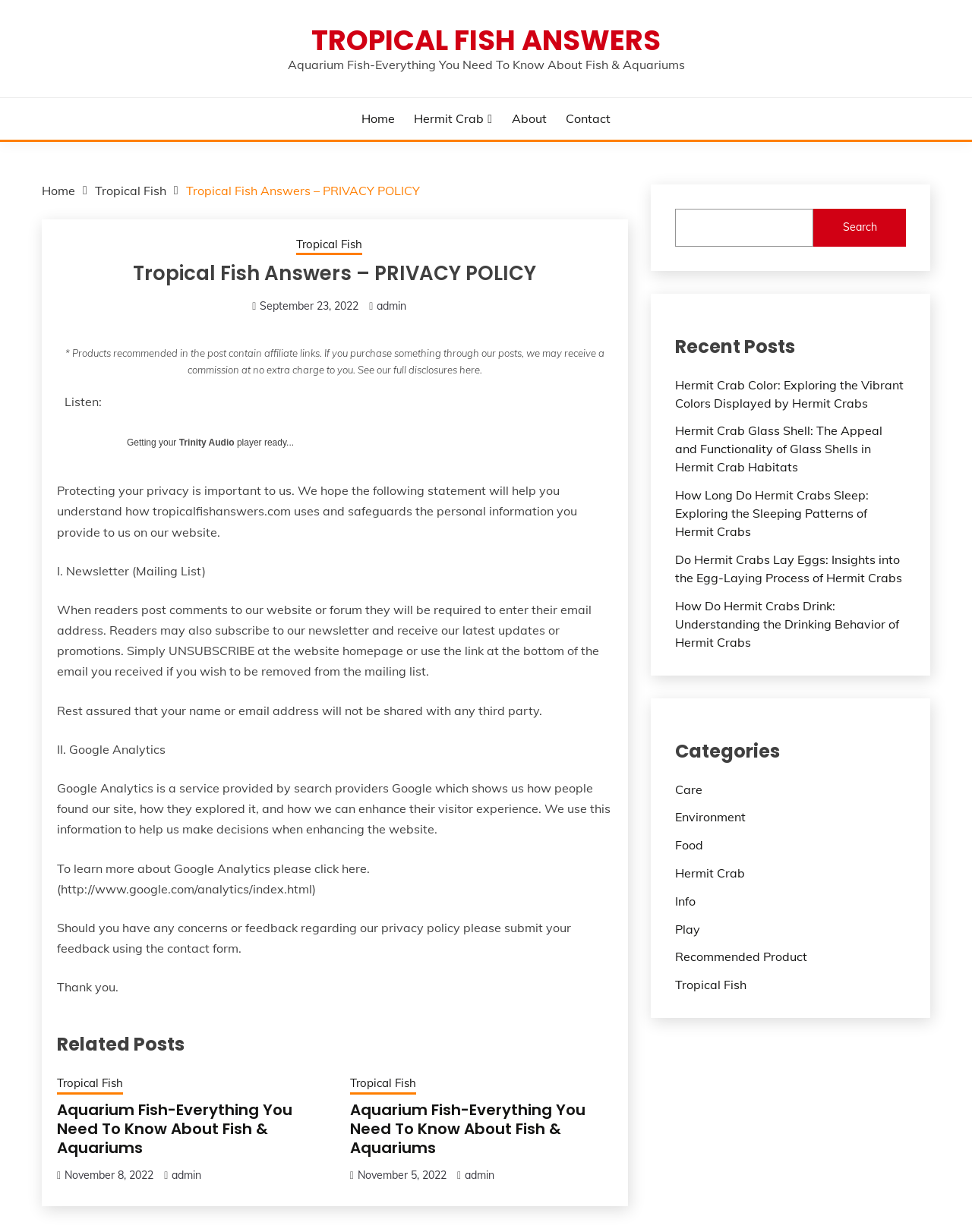Find and provide the bounding box coordinates for the UI element described here: "November 5, 2022October 28, 2022". The coordinates should be given as four float numbers between 0 and 1: [left, top, right, bottom].

[0.368, 0.948, 0.459, 0.959]